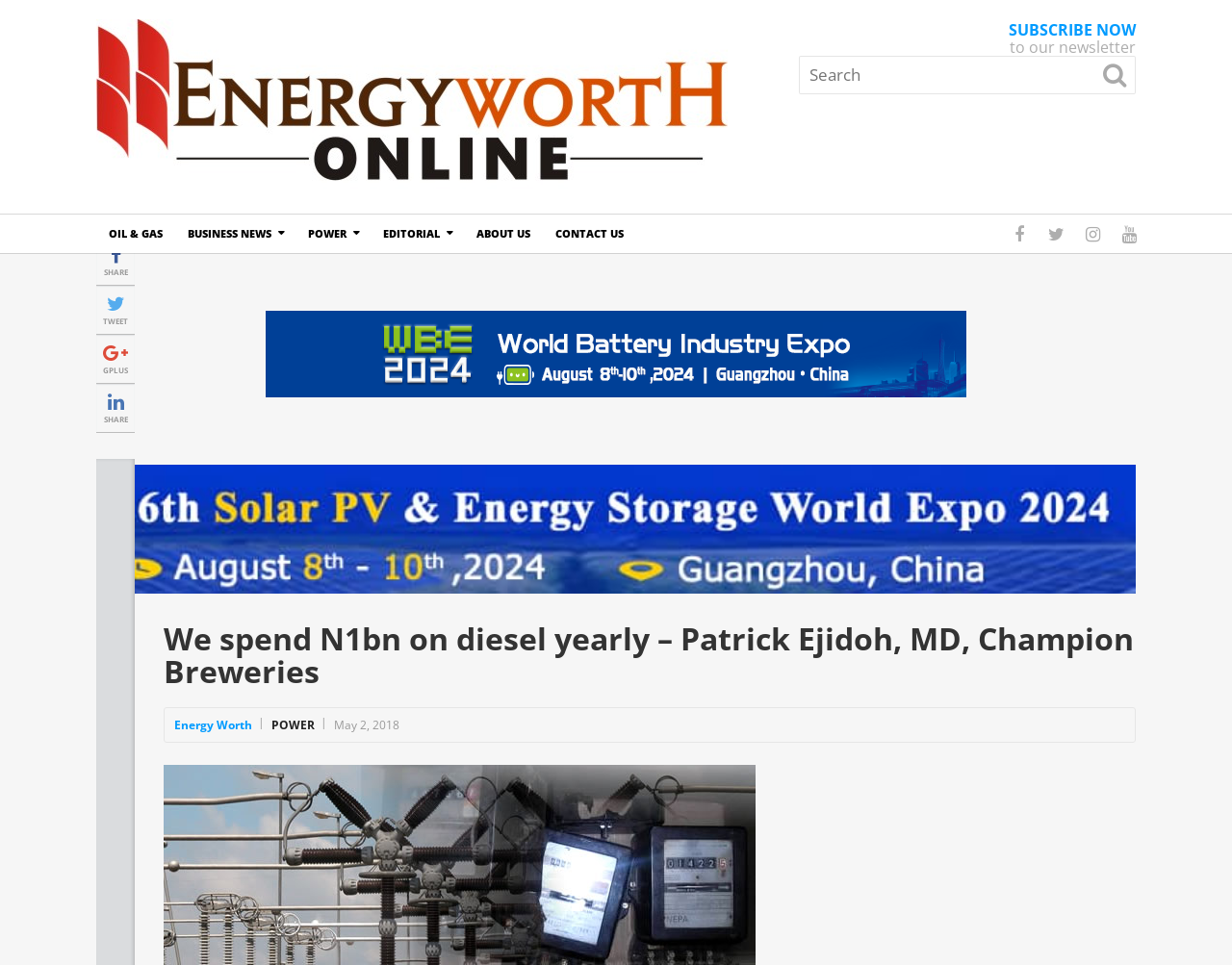Respond concisely with one word or phrase to the following query:
When was the article published?

May 2, 2018